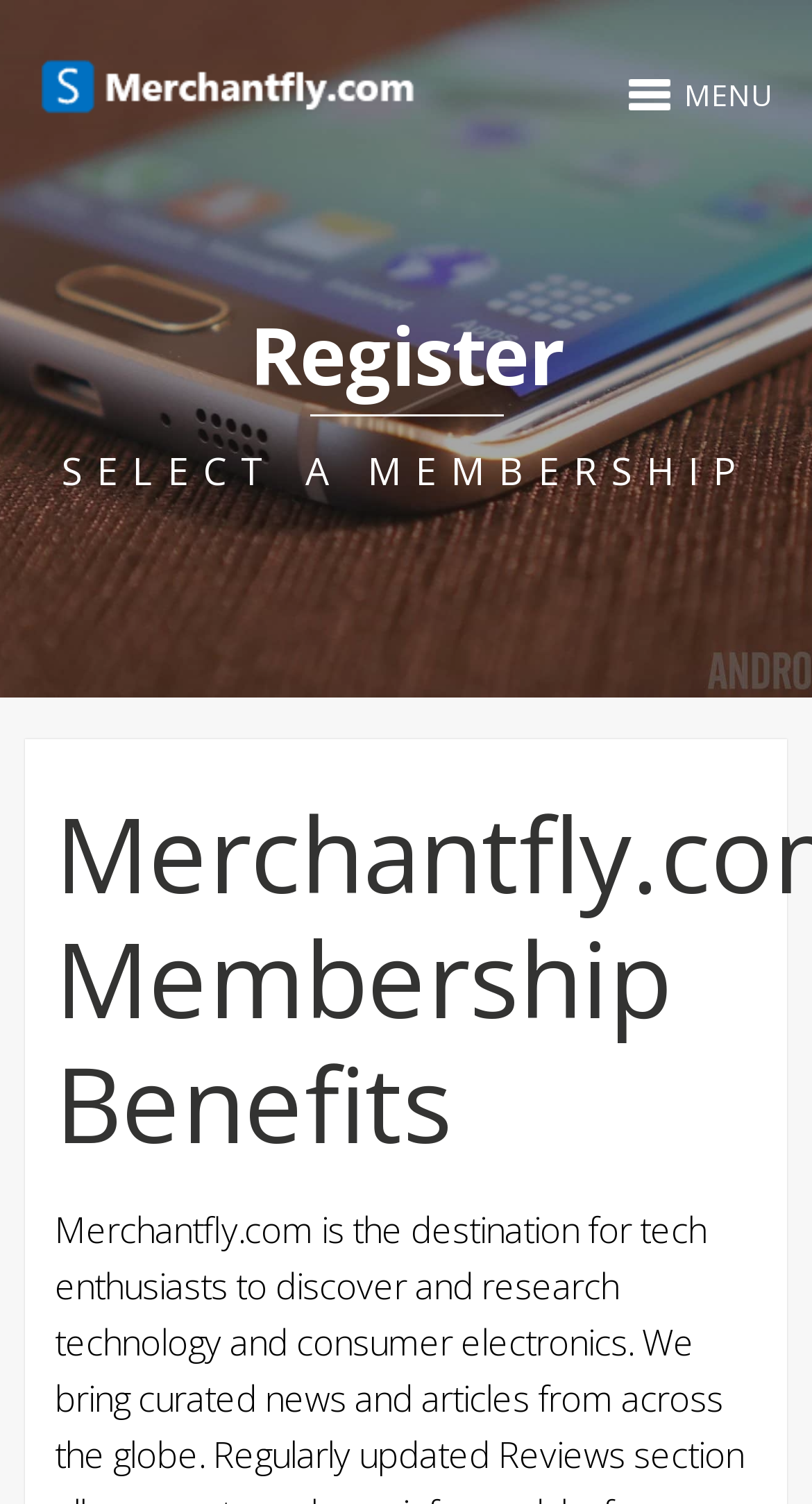Please find the bounding box for the UI component described as follows: "alt="Blogs and stuff"".

[0.05, 0.033, 0.548, 0.089]